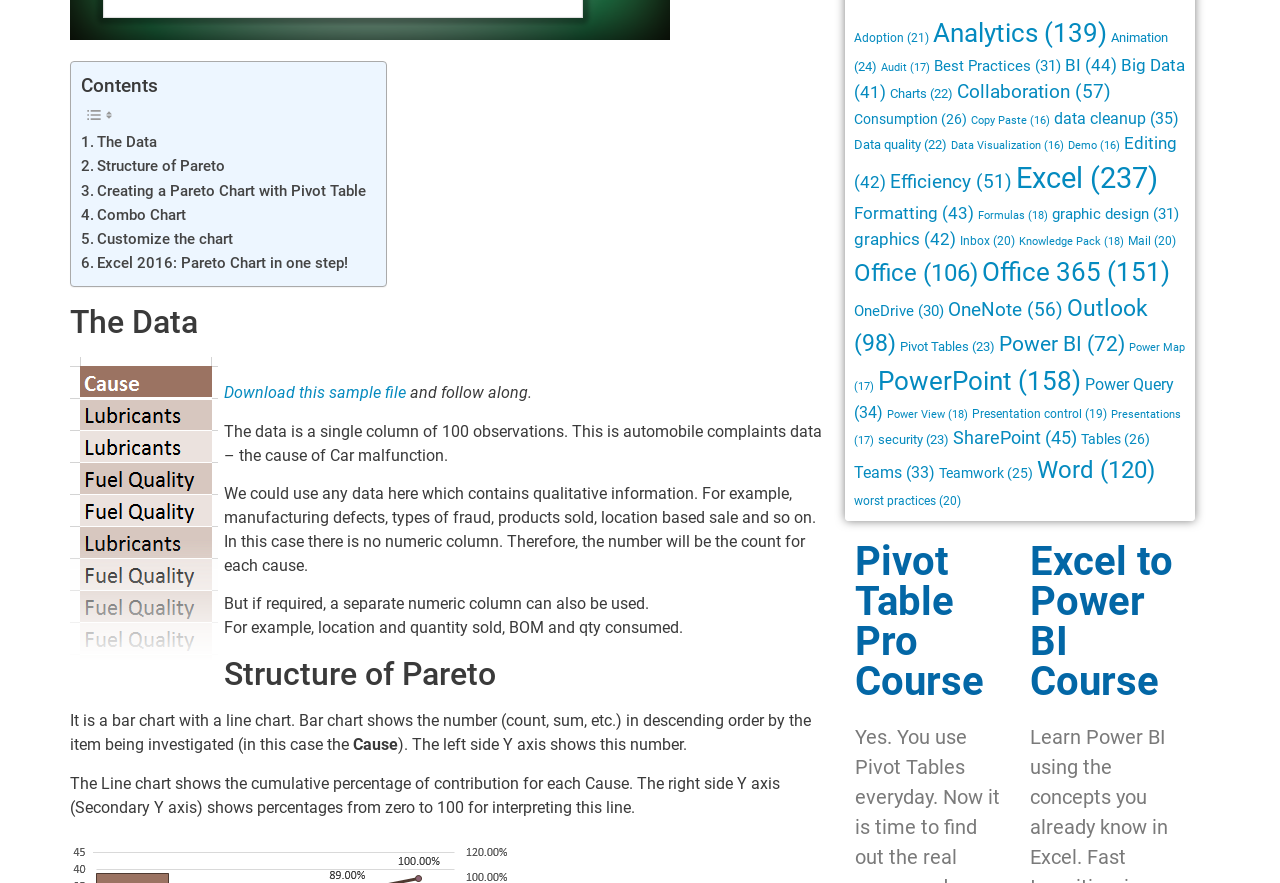Determine the bounding box coordinates for the HTML element mentioned in the following description: "Download this sample file". The coordinates should be a list of four floats ranging from 0 to 1, represented as [left, top, right, bottom].

[0.175, 0.434, 0.317, 0.455]